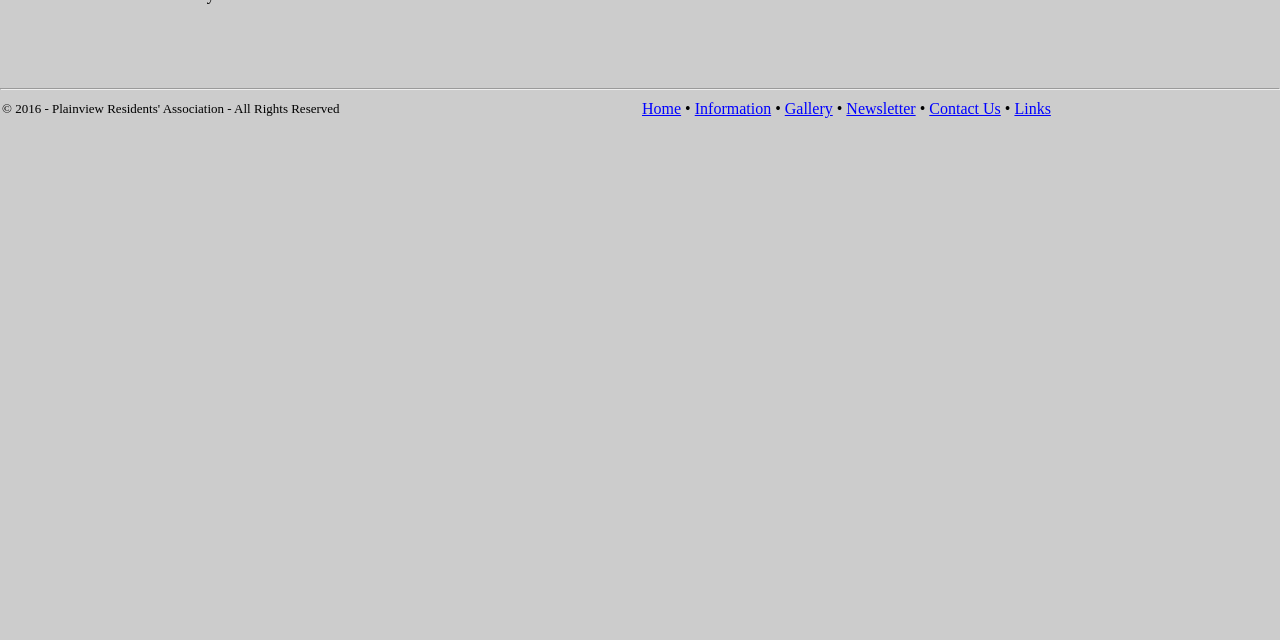Identify the bounding box for the described UI element. Provide the coordinates in (top-left x, top-left y, bottom-right x, bottom-right y) format with values ranging from 0 to 1: Newsletter

[0.661, 0.157, 0.715, 0.183]